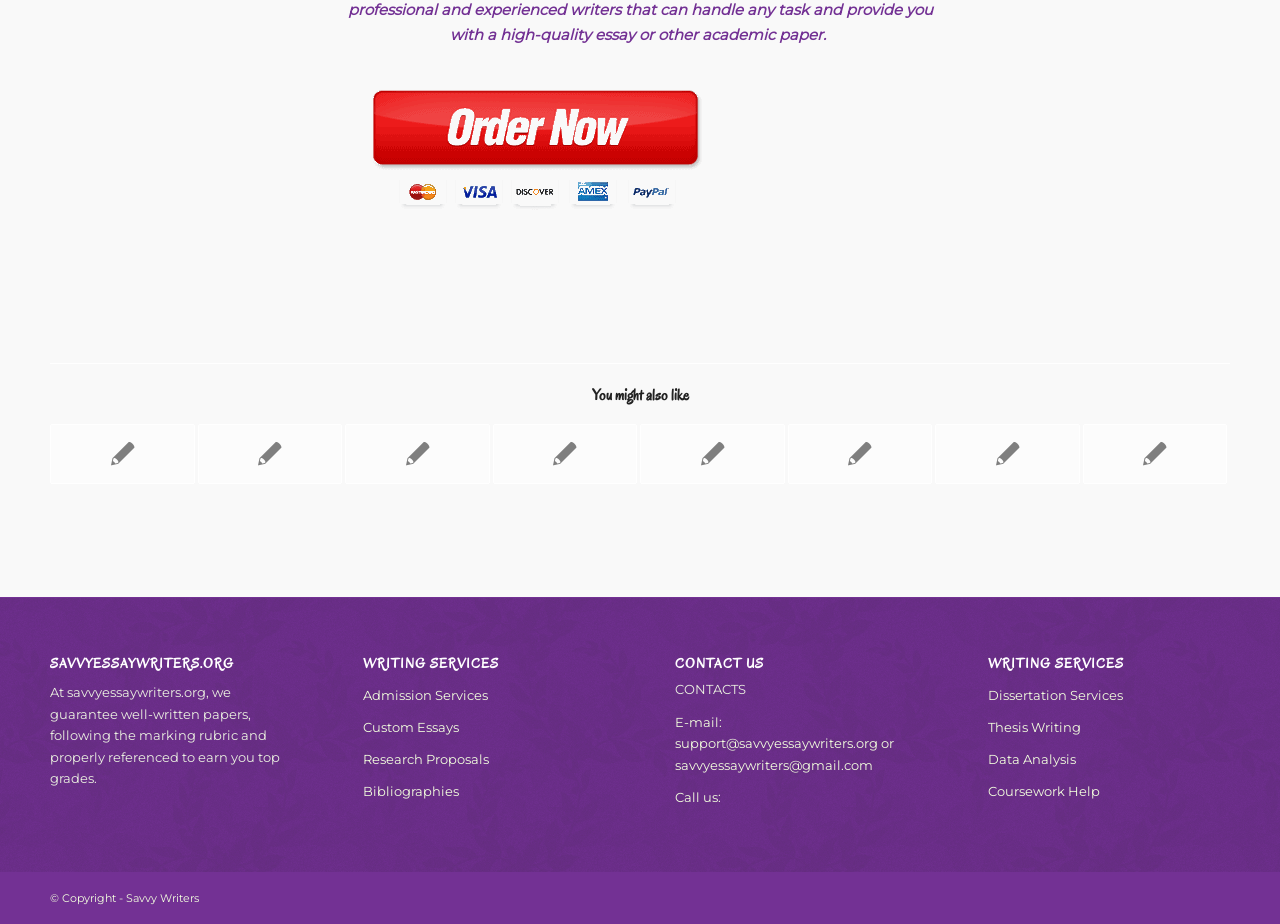Provide your answer in a single word or phrase: 
What is the purpose of Savvy Essay Writers?

To provide well-written papers